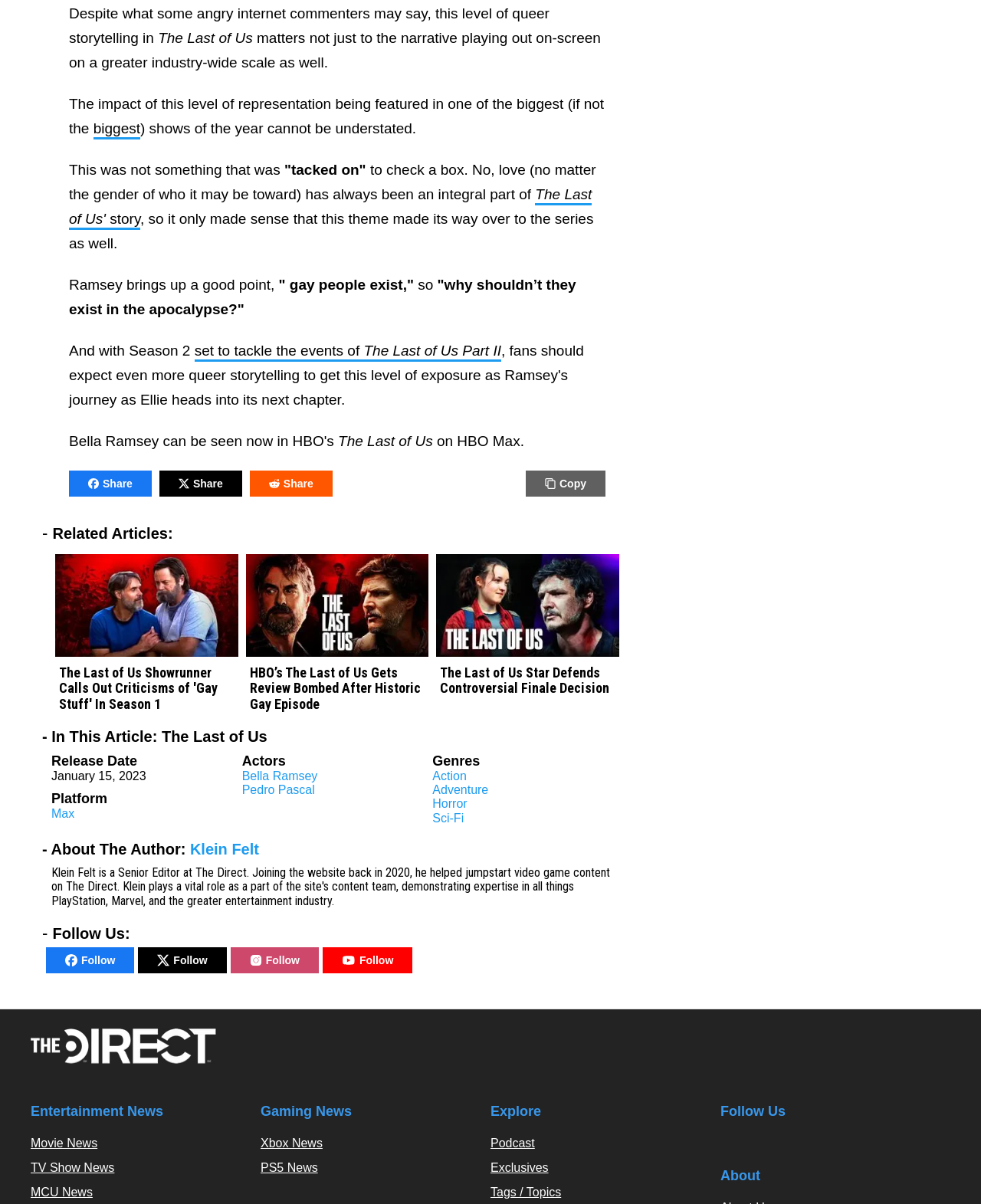What genres does The Last of Us belong to?
Using the image, give a concise answer in the form of a single word or short phrase.

Action, Adventure, Horror, Sci-Fi